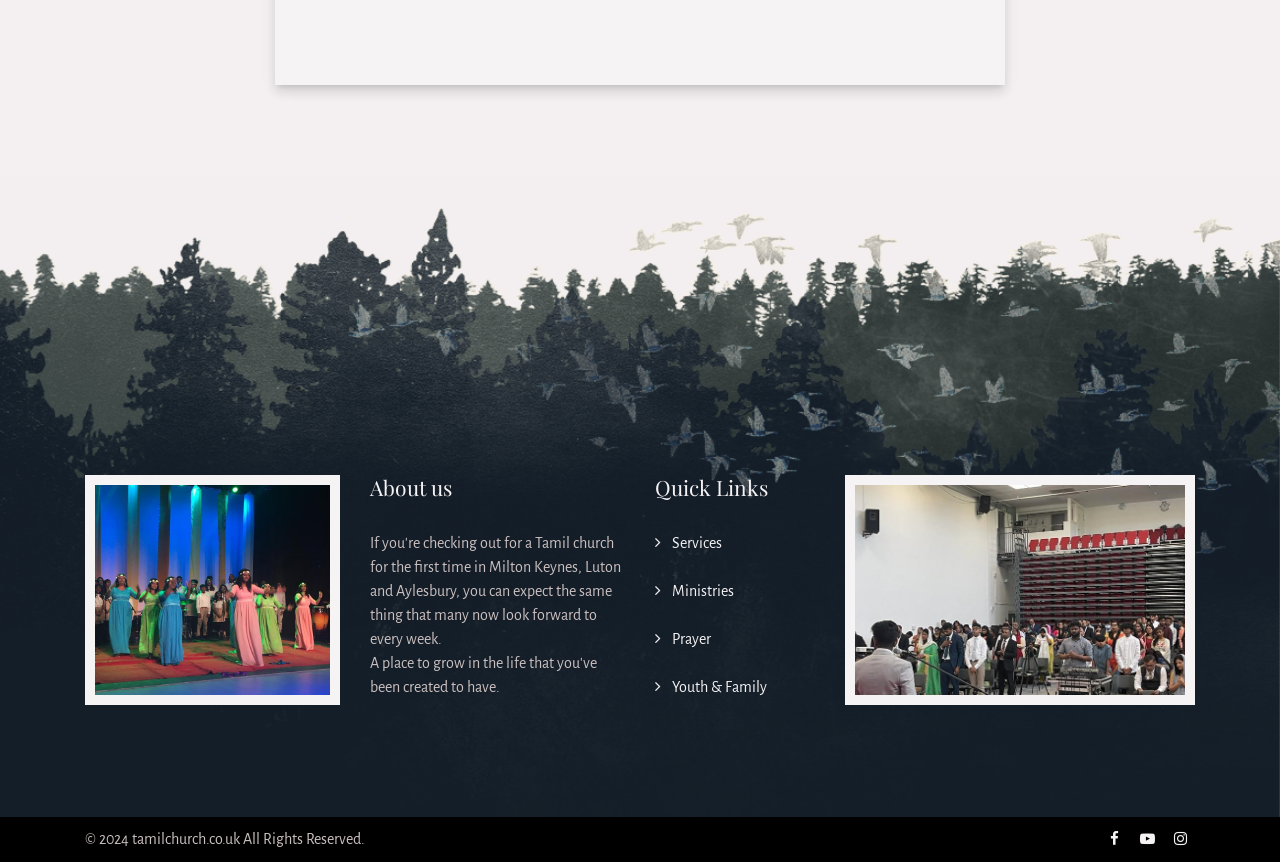Provide the bounding box coordinates, formatted as (top-left x, top-left y, bottom-right x, bottom-right y), with all values being floating point numbers between 0 and 1. Identify the bounding box of the UI element that matches the description: parent_node: Home

[0.939, 0.0, 0.977, 0.056]